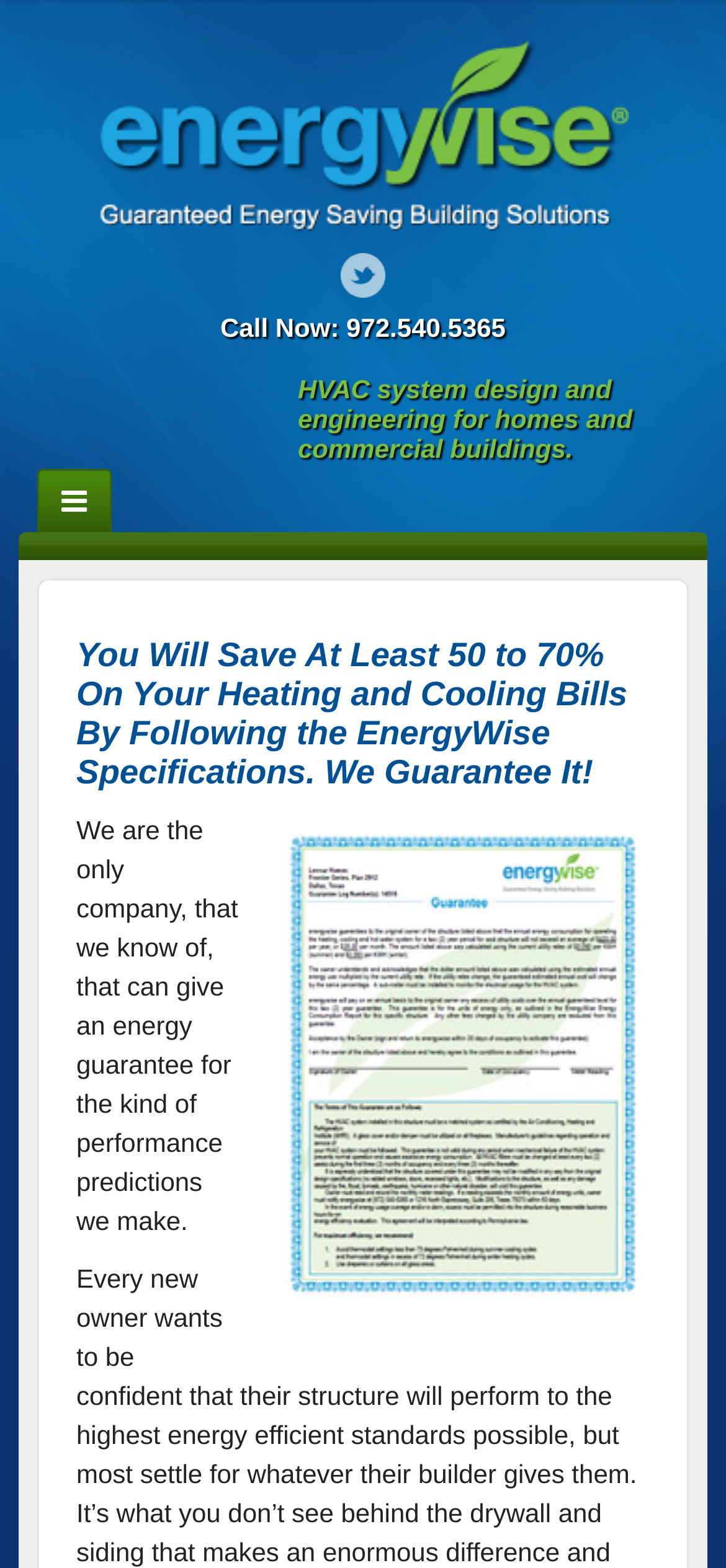Identify the bounding box of the HTML element described here: "Twitter". Provide the coordinates as four float numbers between 0 and 1: [left, top, right, bottom].

[0.468, 0.161, 0.532, 0.19]